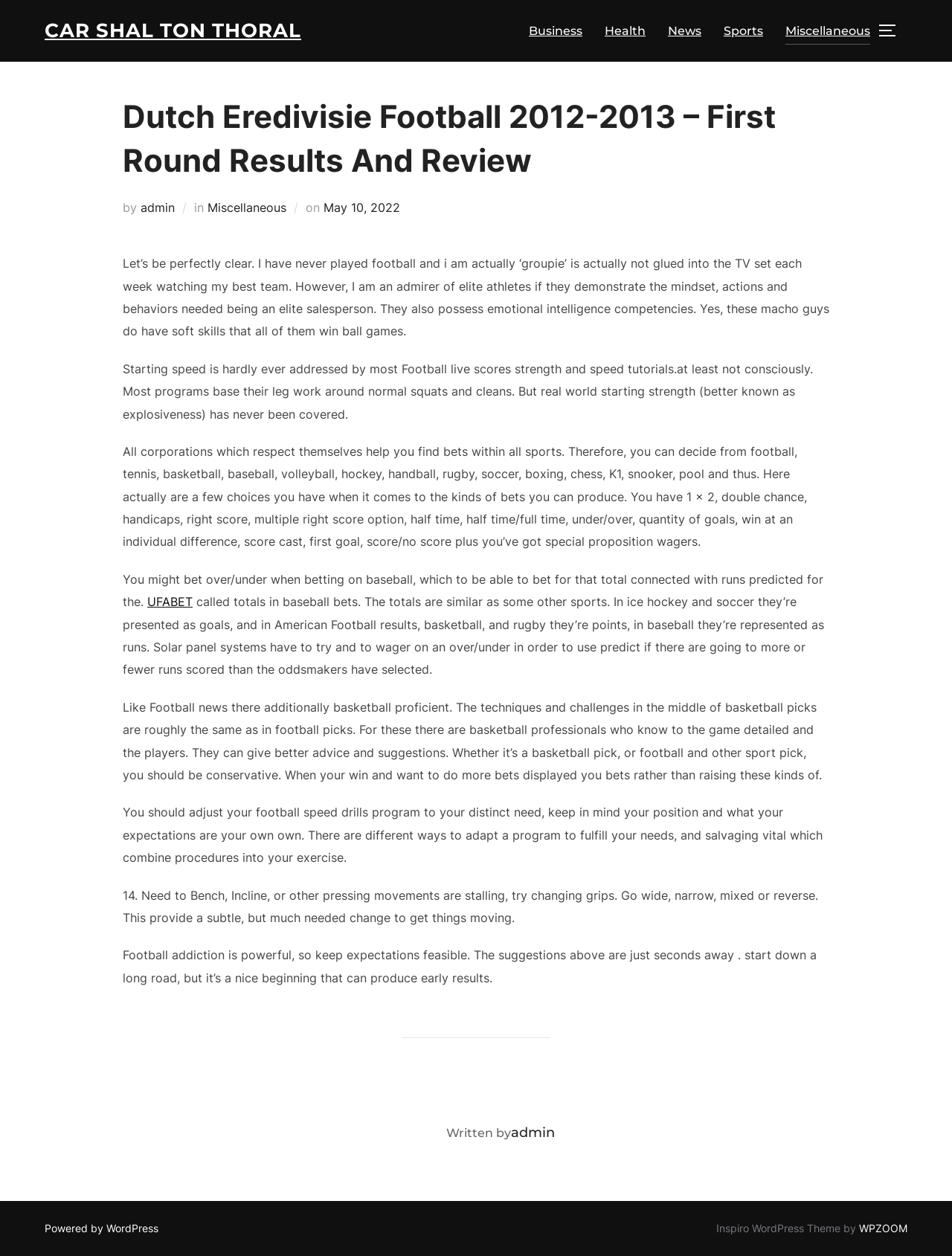Provide a brief response to the question using a single word or phrase: 
What is the date of the article?

May 10, 2022